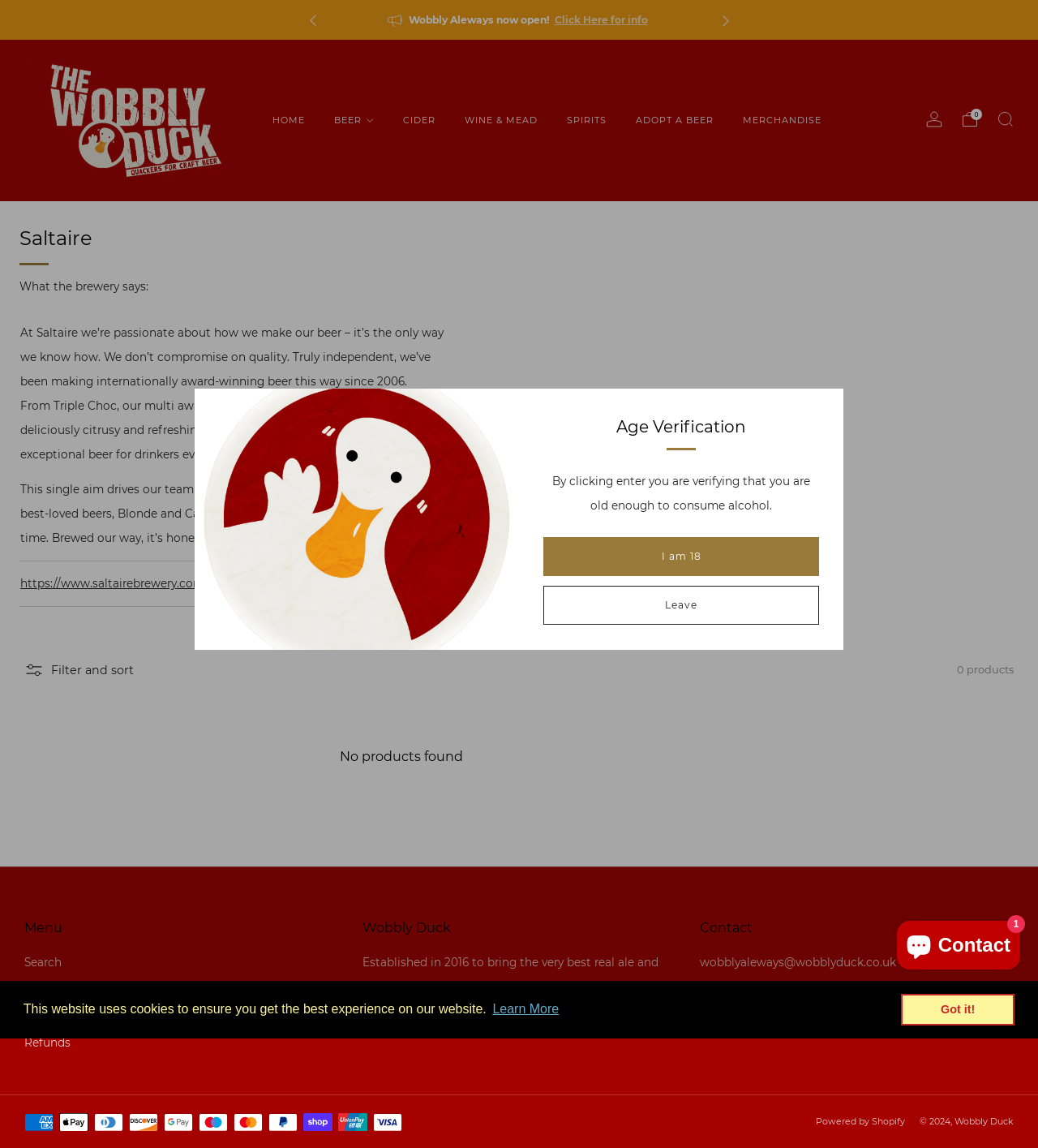Please determine the bounding box of the UI element that matches this description: Leave. The coordinates should be given as (top-left x, top-left y, bottom-right x, bottom-right y), with all values between 0 and 1.

[0.523, 0.511, 0.789, 0.545]